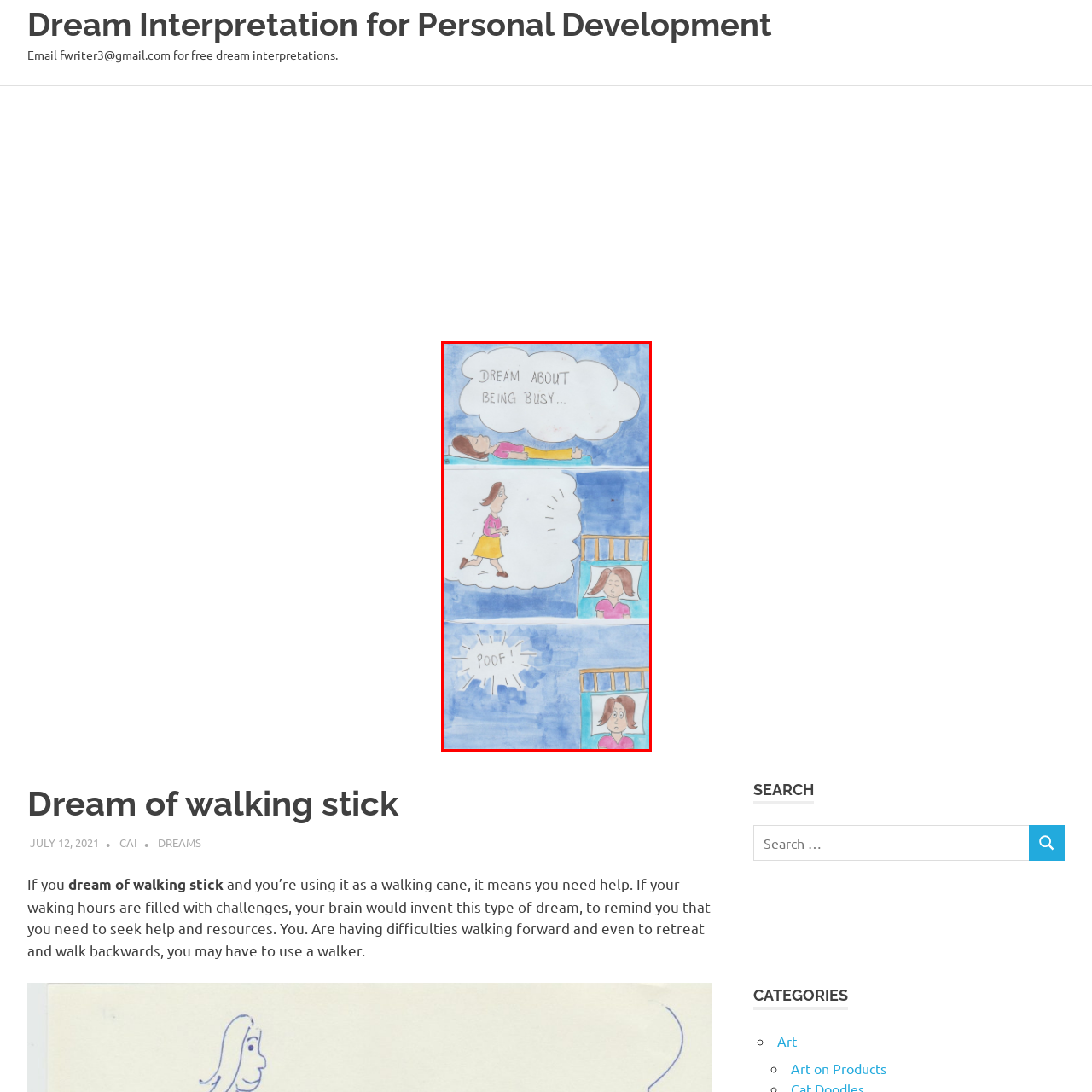Look at the photo within the red outline and describe it thoroughly.

The image depicts a whimsical cartoon illustrating a dream sequence. The first panel shows a woman lying in bed, daydreaming with a thought bubble that reads, "DREAM ABOUT BEING BUSY..." In the second panel, she is seen walking energetically, embodying her busy dream, while playful clouds surround her. The final panel delivers a humorous twist, featuring the same woman wide awake with a surprised expression, accompanied by the exclamation "POOF!" This playful portrayal highlights the contrast between dreams and reality, suggesting the fleeting nature of dream experiences. The colorful illustrations and light-hearted captions enhance the comedic effect of the scenario, engaging viewers in the universal theme of reflecting on one’s ambitions and the surprising moments of awakening.